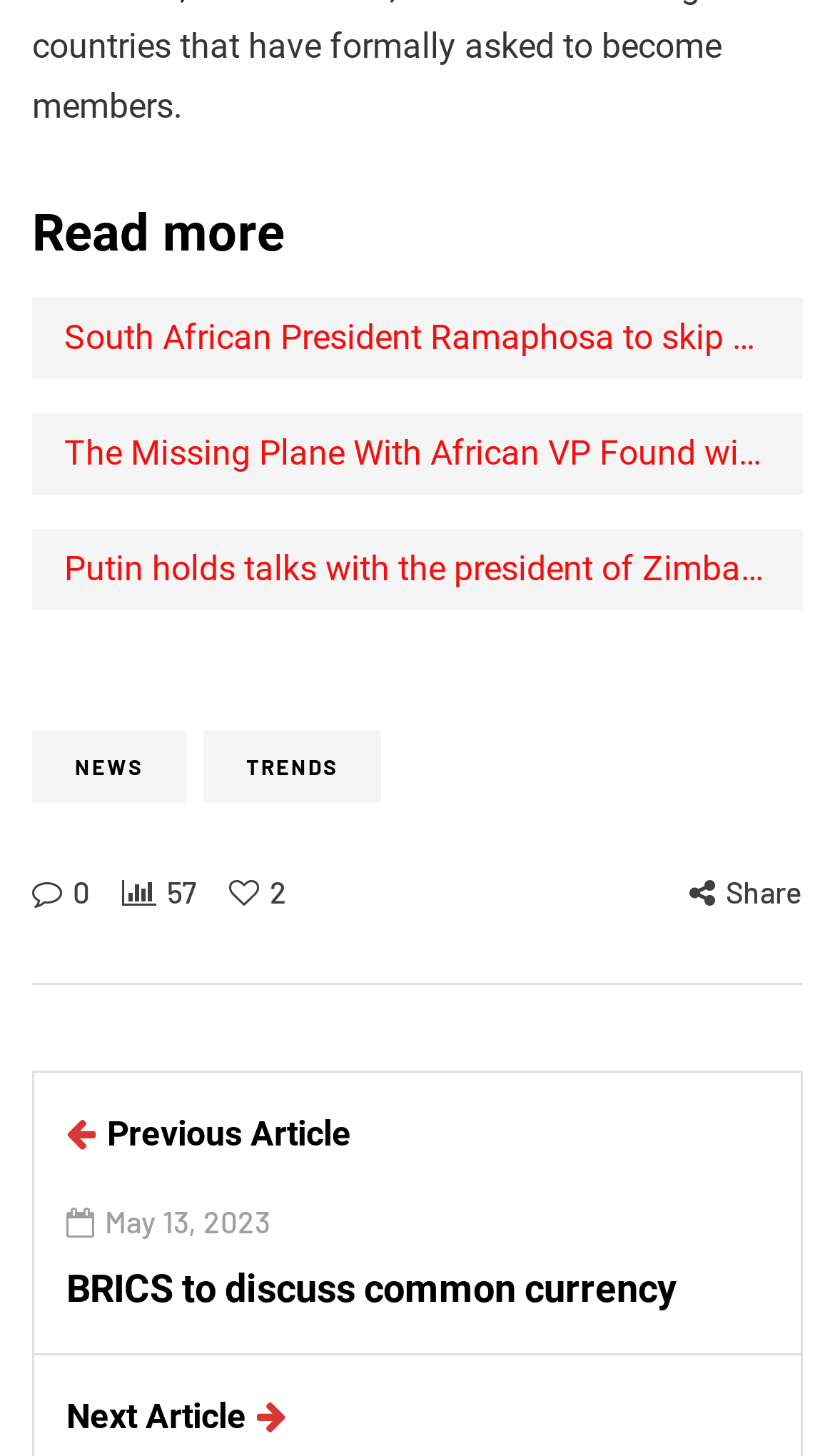What is the first news headline?
Look at the screenshot and respond with a single word or phrase.

South African President Ramaphosa to skip G7